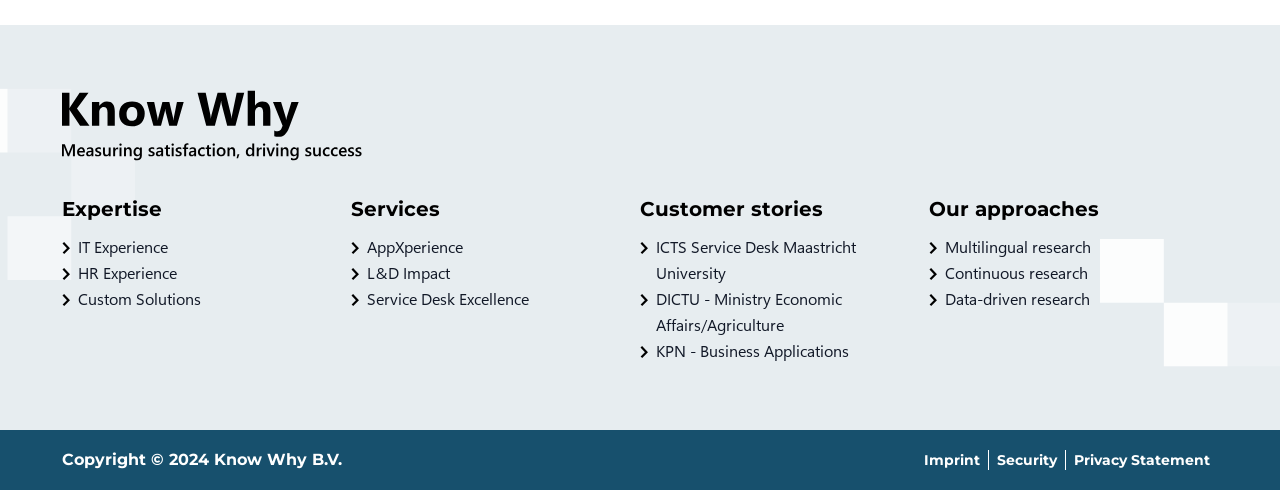Find and provide the bounding box coordinates for the UI element described with: "Service Desk Excellence".

[0.287, 0.583, 0.414, 0.636]